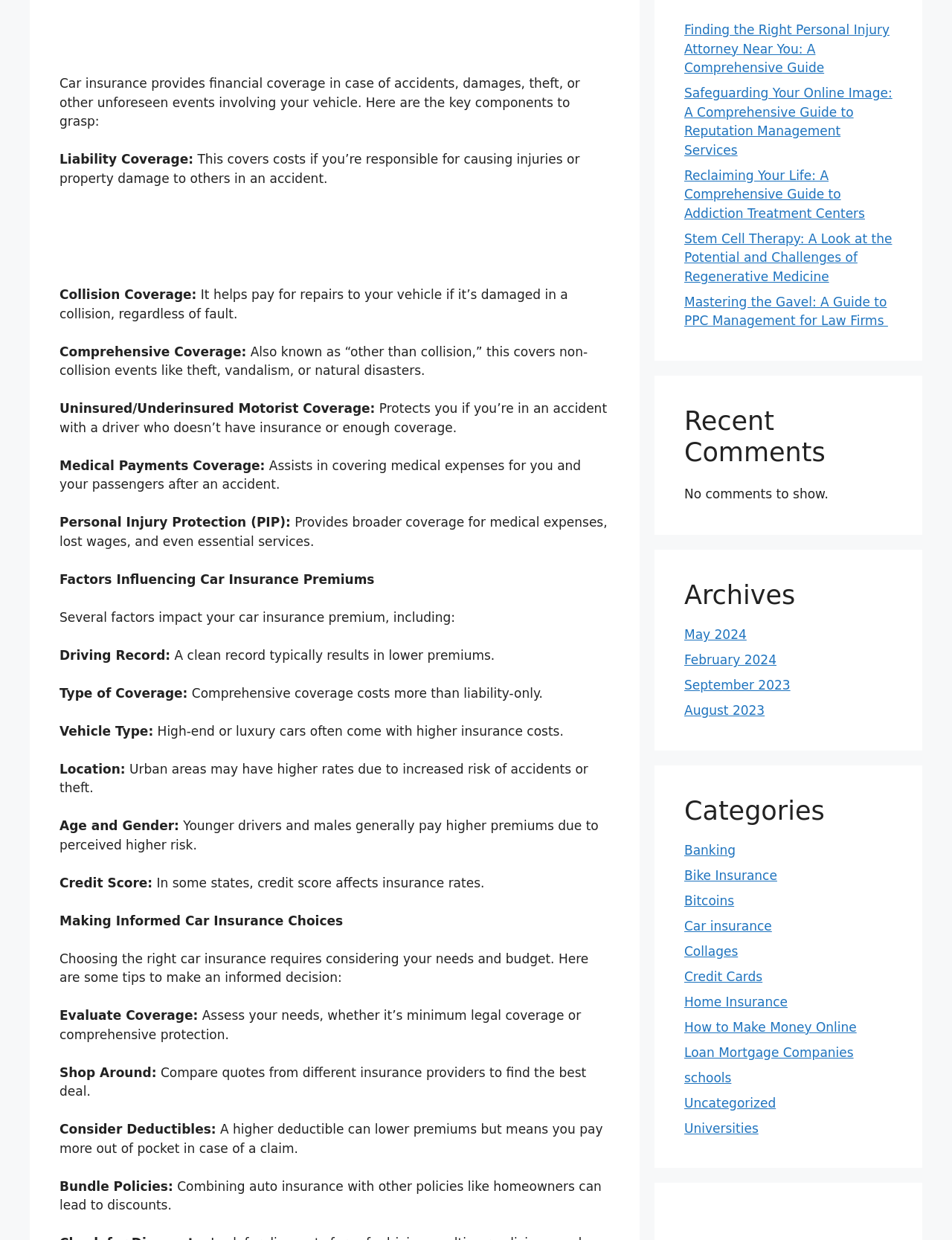Please determine the bounding box coordinates of the clickable area required to carry out the following instruction: "Read about factors influencing car insurance premiums". The coordinates must be four float numbers between 0 and 1, represented as [left, top, right, bottom].

[0.062, 0.461, 0.393, 0.473]